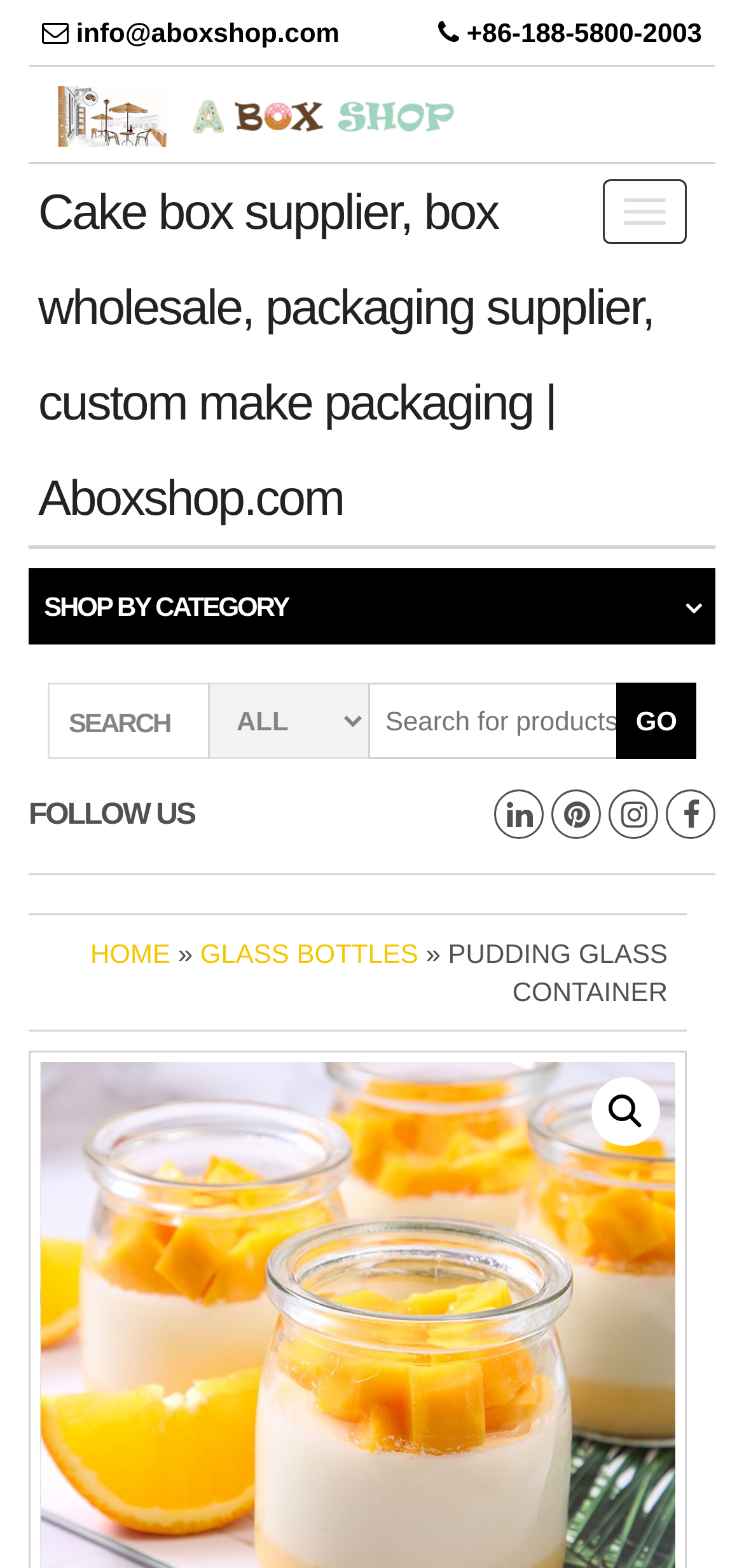Find the bounding box coordinates of the element you need to click on to perform this action: 'toggle navigation'. The coordinates should be represented by four float values between 0 and 1, in the format [left, top, right, bottom].

[0.81, 0.114, 0.923, 0.156]